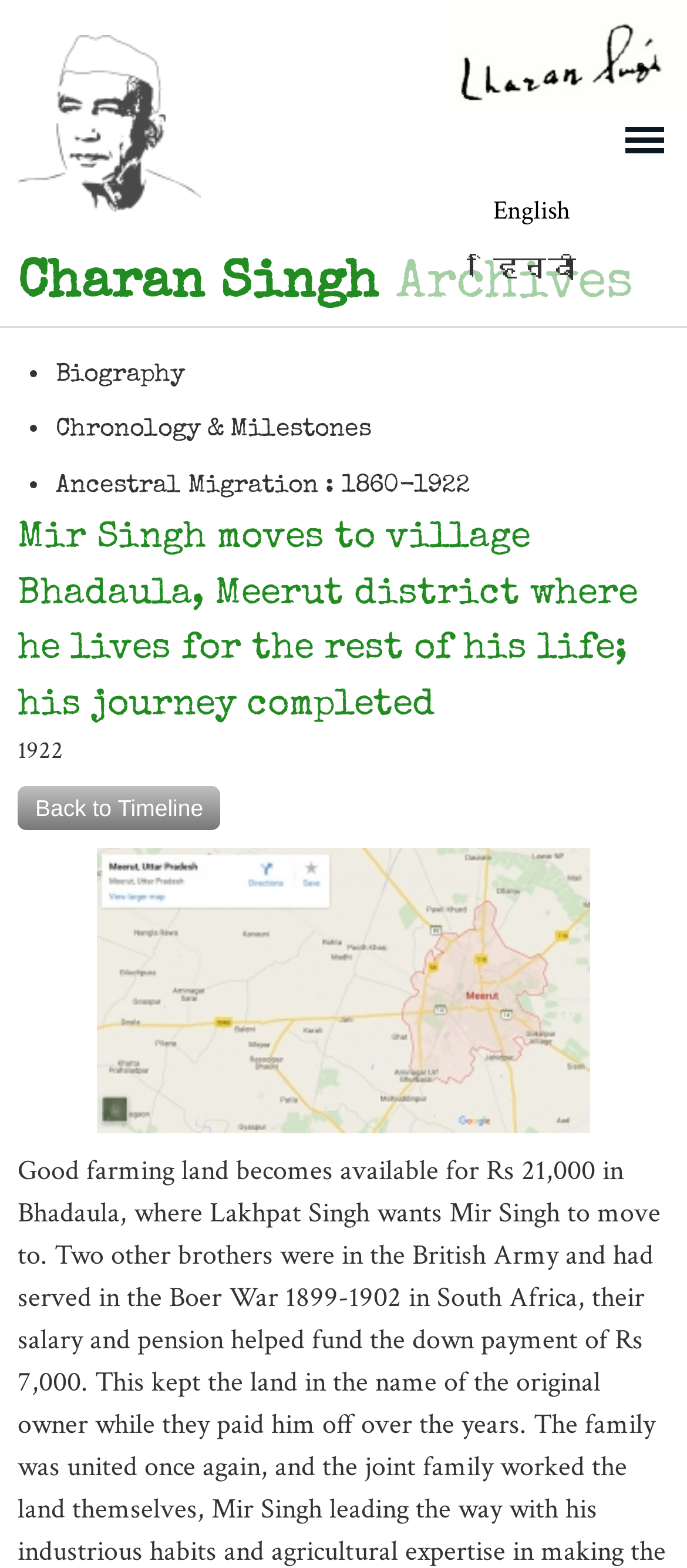Find the bounding box coordinates of the area to click in order to follow the instruction: "Go back to timeline".

[0.026, 0.502, 0.321, 0.53]